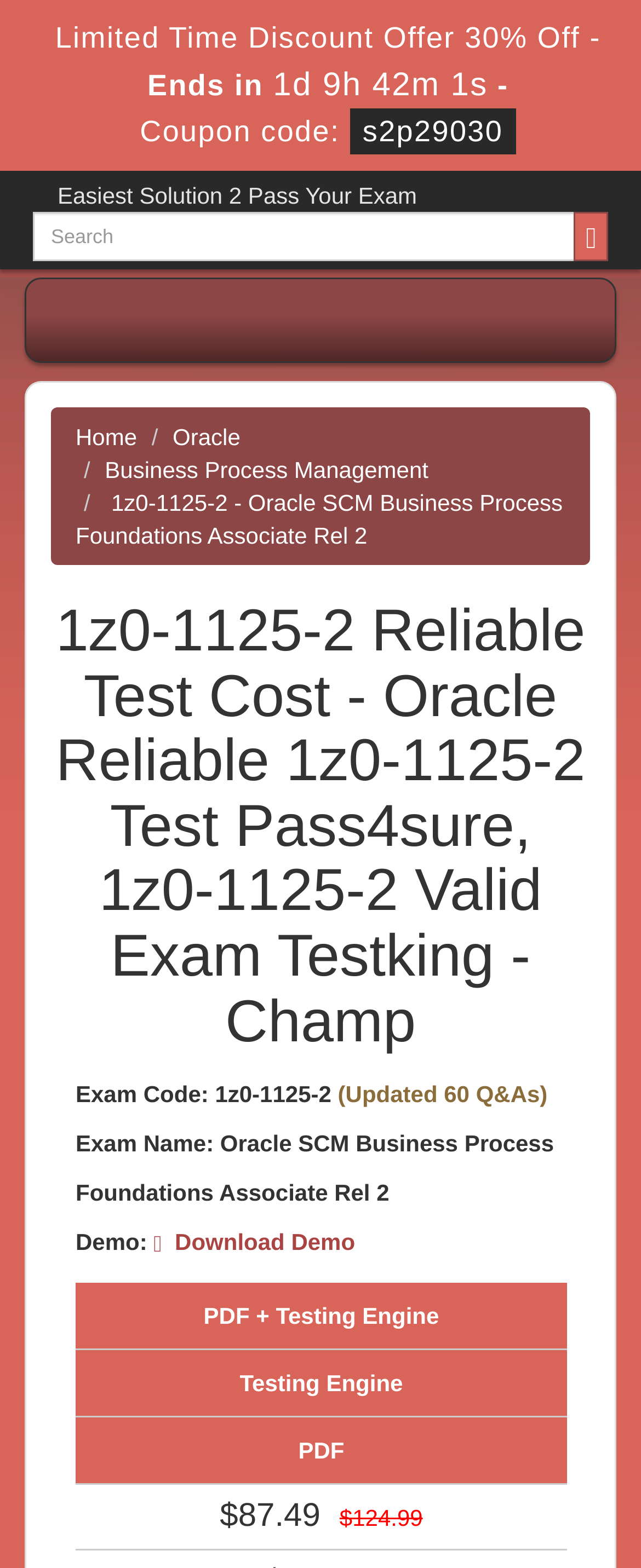Based on the image, please elaborate on the answer to the following question:
How many questions are in the exam?

The number of questions in the exam can be found in the static text element that states '(Updated 60 Q&As)', which is located below the exam code.